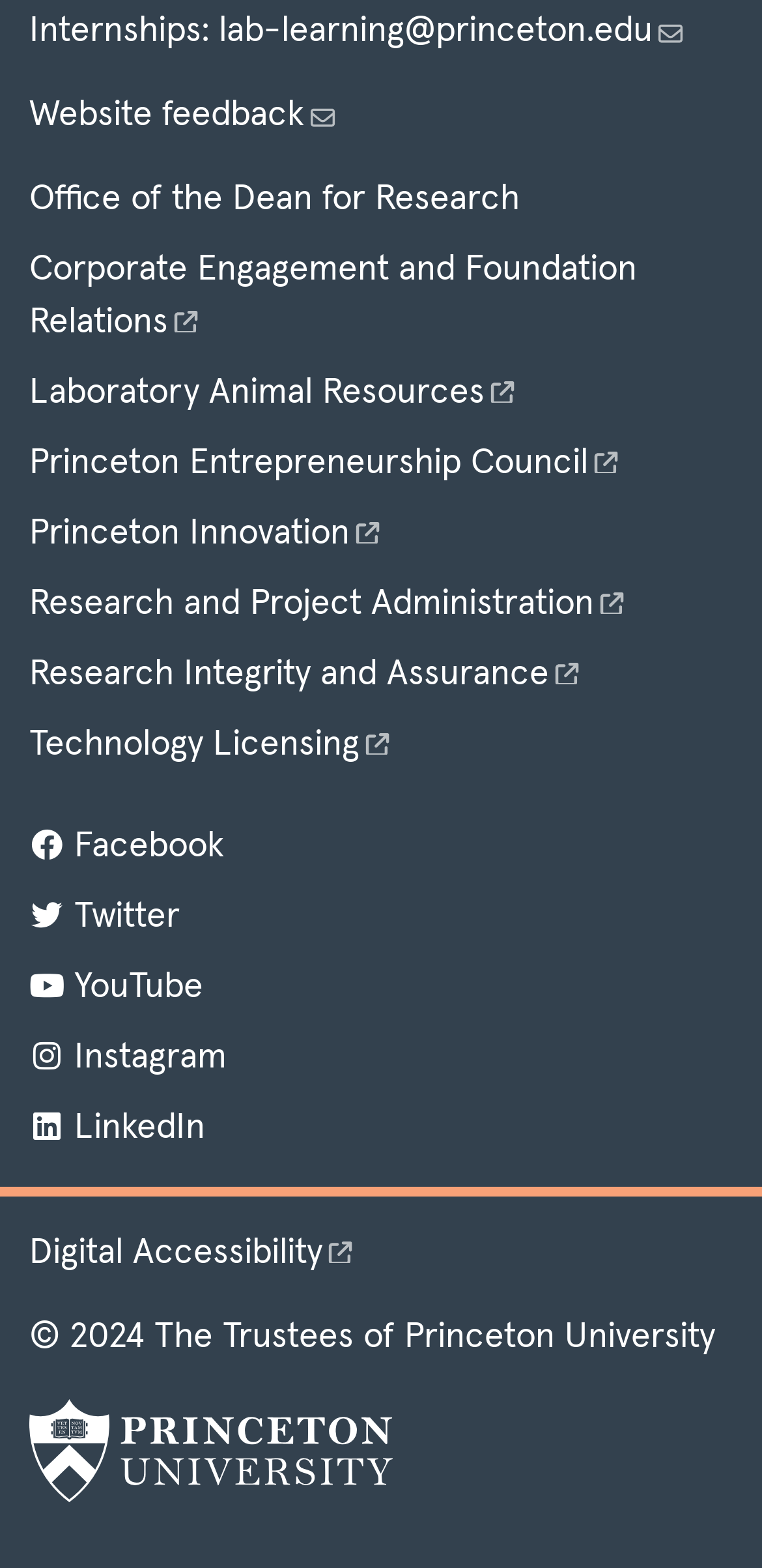Please specify the bounding box coordinates of the clickable region to carry out the following instruction: "Go to Princeton University homepage". The coordinates should be four float numbers between 0 and 1, in the format [left, top, right, bottom].

[0.038, 0.891, 0.515, 0.961]